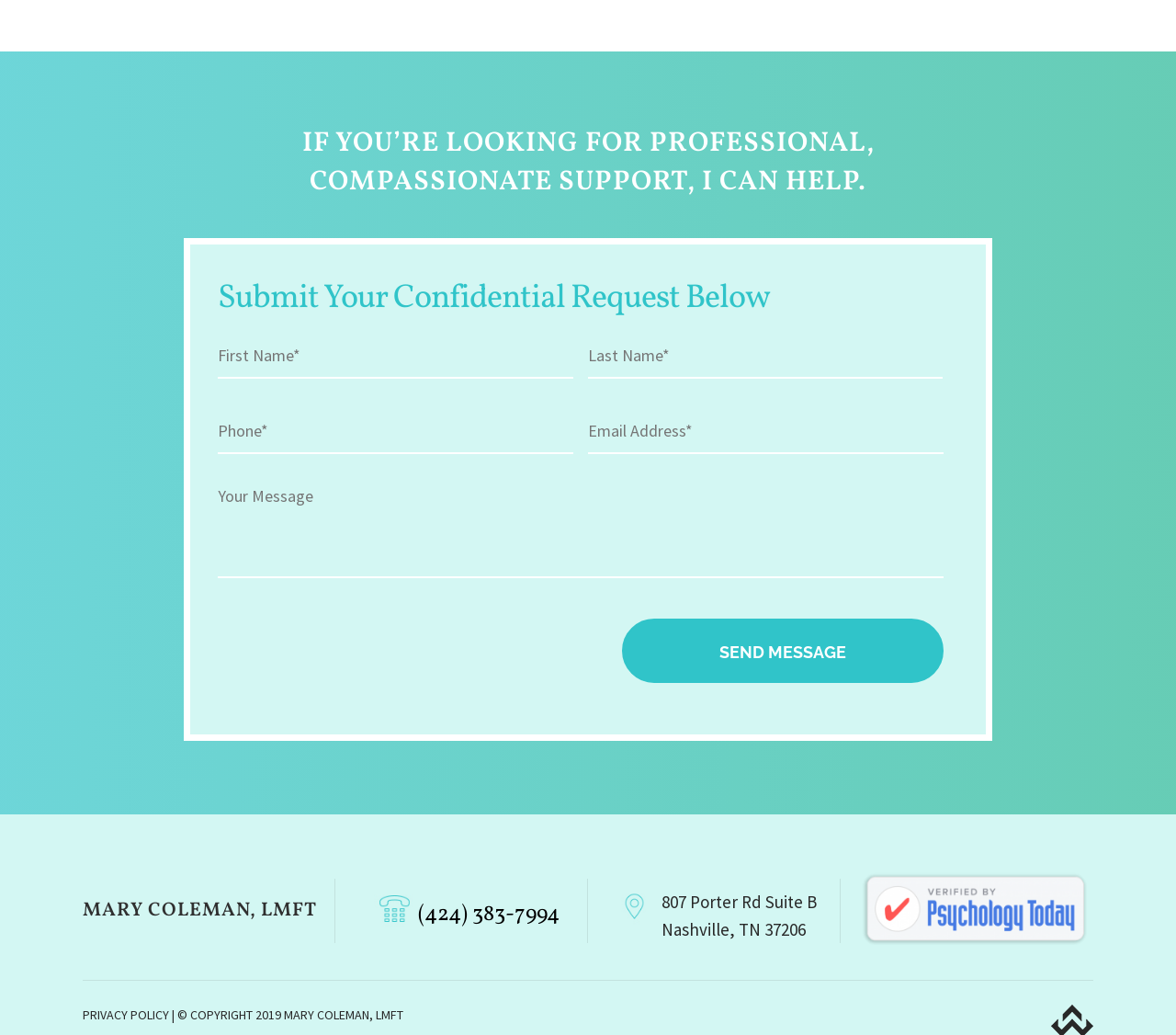Pinpoint the bounding box coordinates of the element you need to click to execute the following instruction: "Enter your message". The bounding box should be represented by four float numbers between 0 and 1, in the format [left, top, right, bottom].

[0.185, 0.461, 0.802, 0.559]